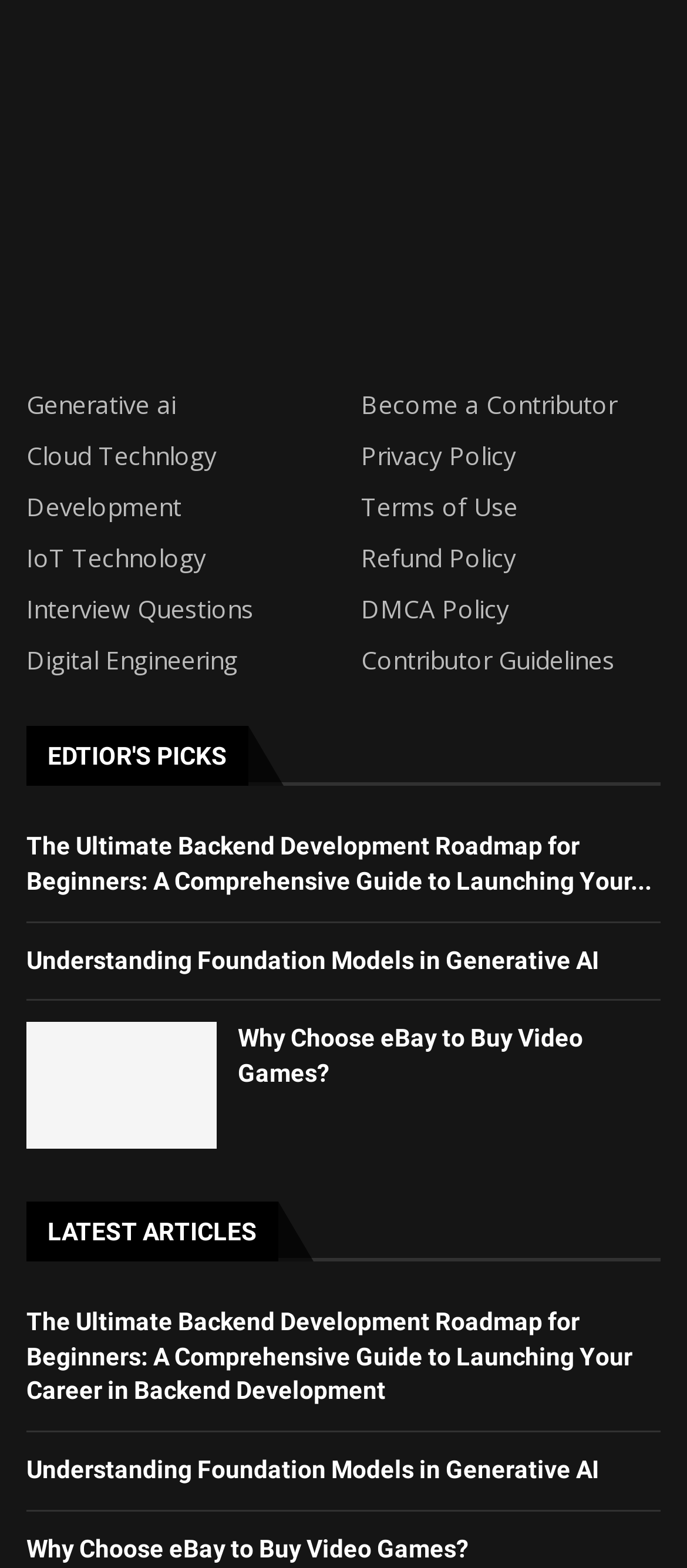Ascertain the bounding box coordinates for the UI element detailed here: "Become a Contributor". The coordinates should be provided as [left, top, right, bottom] with each value being a float between 0 and 1.

[0.526, 0.251, 0.897, 0.267]